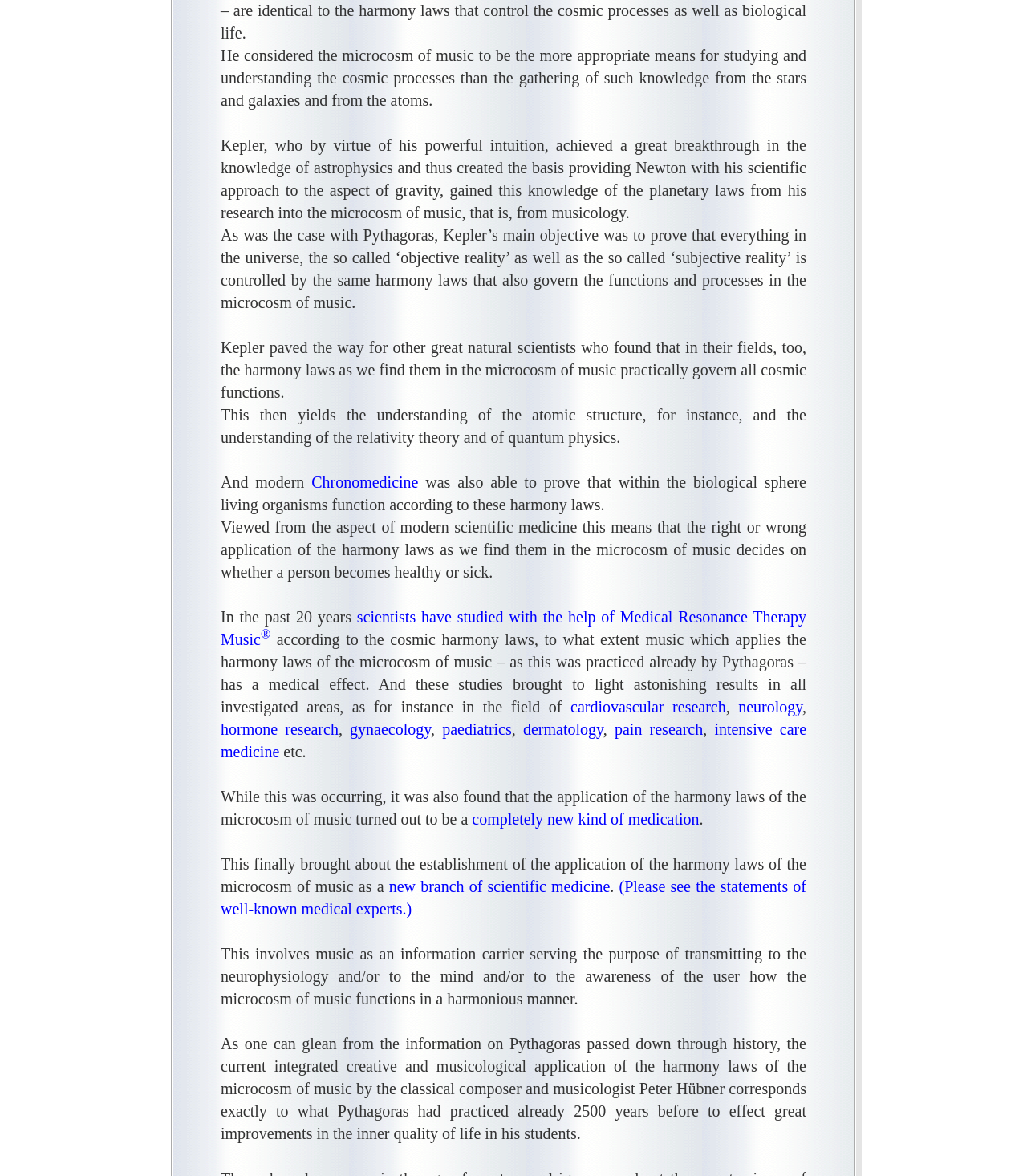What is Medical Resonance Therapy Music?
Please utilize the information in the image to give a detailed response to the question.

According to the webpage, Medical Resonance Therapy Music is a type of therapy that has been studied by scientists in the past 20 years to understand its medical effects, particularly in the field of cardiovascular research, neurology, and other areas.